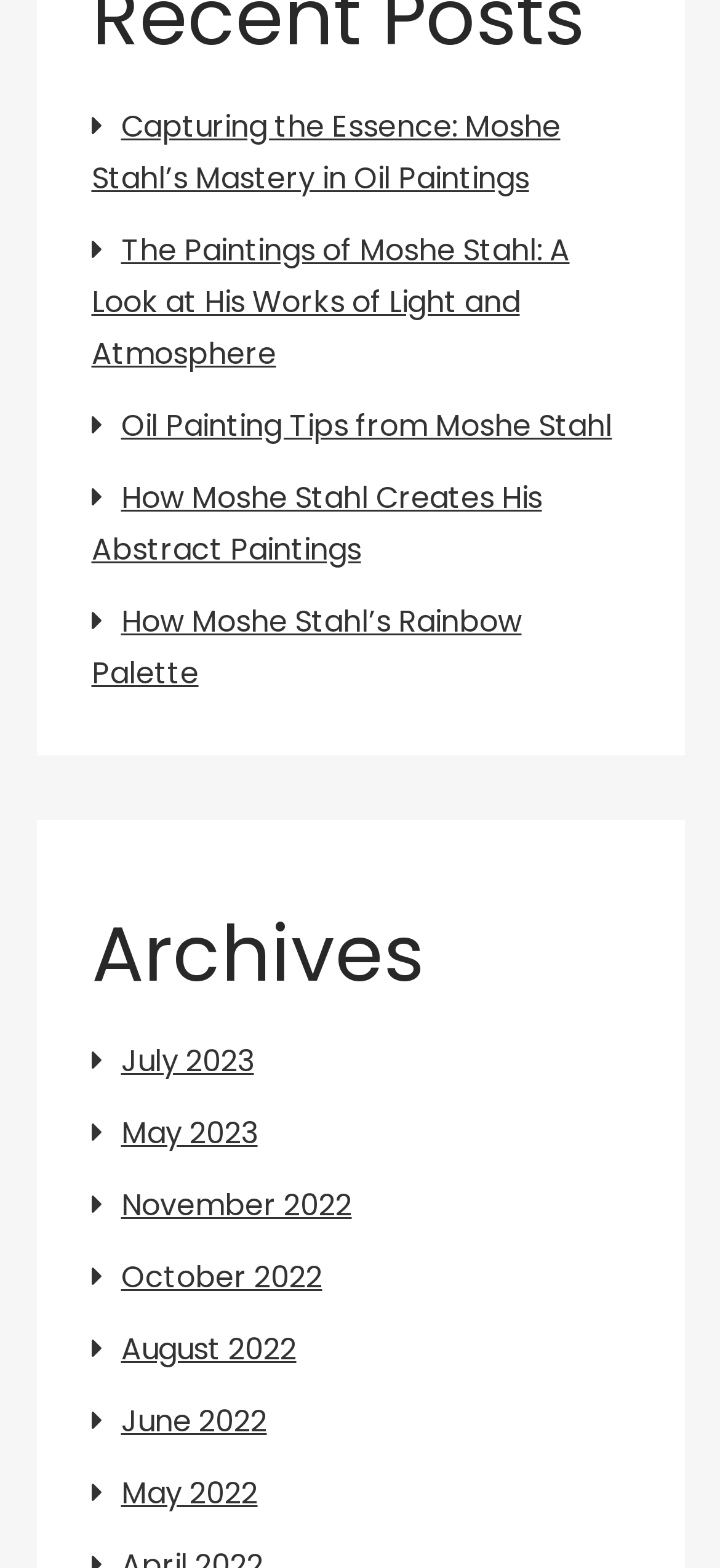Answer the question below using just one word or a short phrase: 
What is the category of the links below 'Archives'?

Months